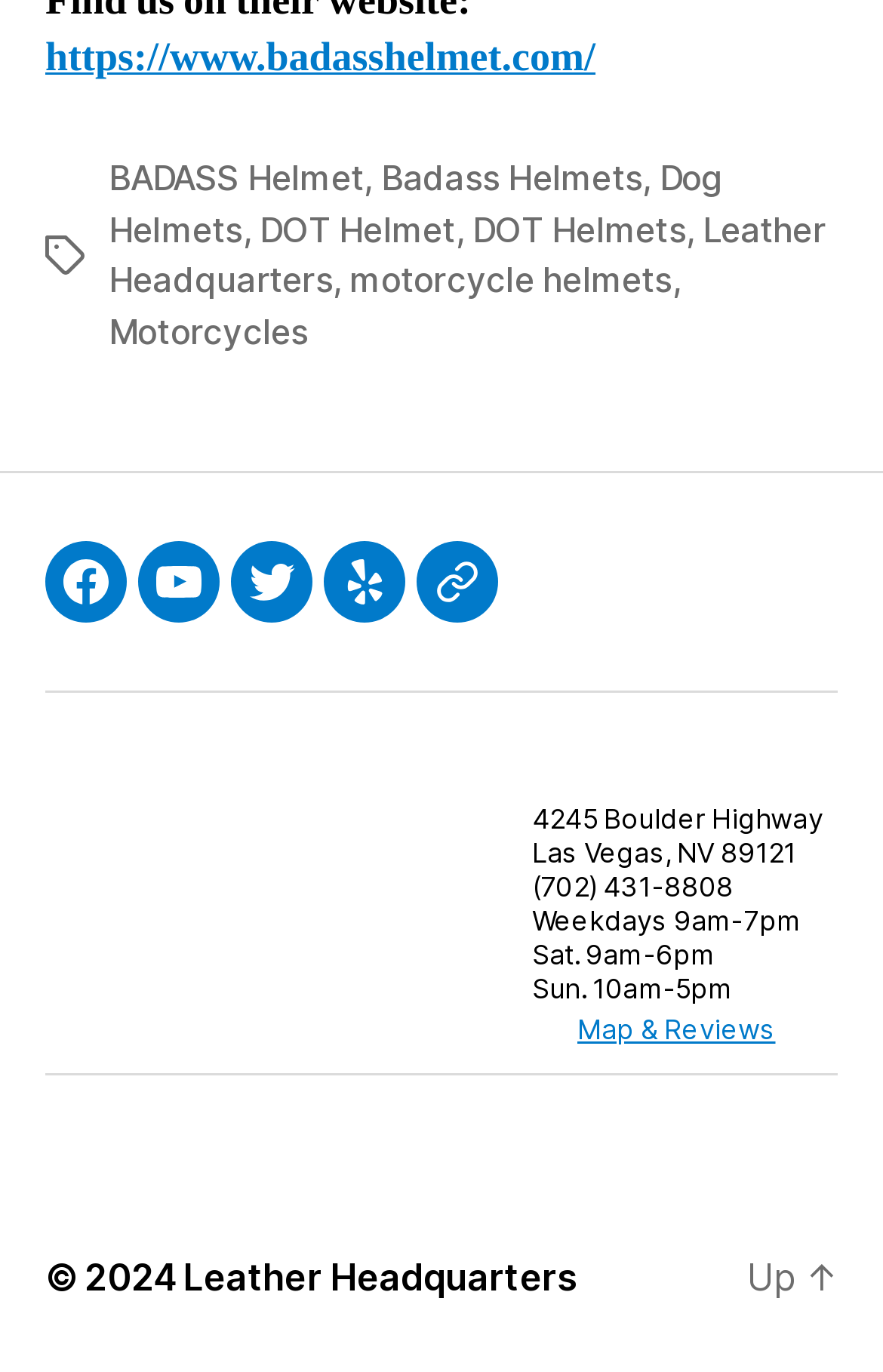Find the bounding box coordinates of the clickable area required to complete the following action: "View the map and reviews".

[0.654, 0.738, 0.878, 0.763]